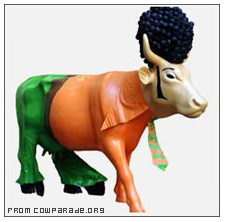Describe the image with as much detail as possible.

The image features a whimsical painted fiberglass cow, part of the famous "Cow Parade" art installation. This creatively designed cow showcases vibrant colors, sporting an orange body paired with green pants and a distinctive patterned tie. Its most striking feature is the oversized, curly black hairpiece that adds a playful yet stylish flair. The artwork exemplifies the fusion of creativity and public art, designed to engage and entertain viewers in urban spaces. This particular cow captures a sense of fun and individuality, embodying the artistic spirit of community projects like the Cow Parade, where painted animals adorn streets in various cities.